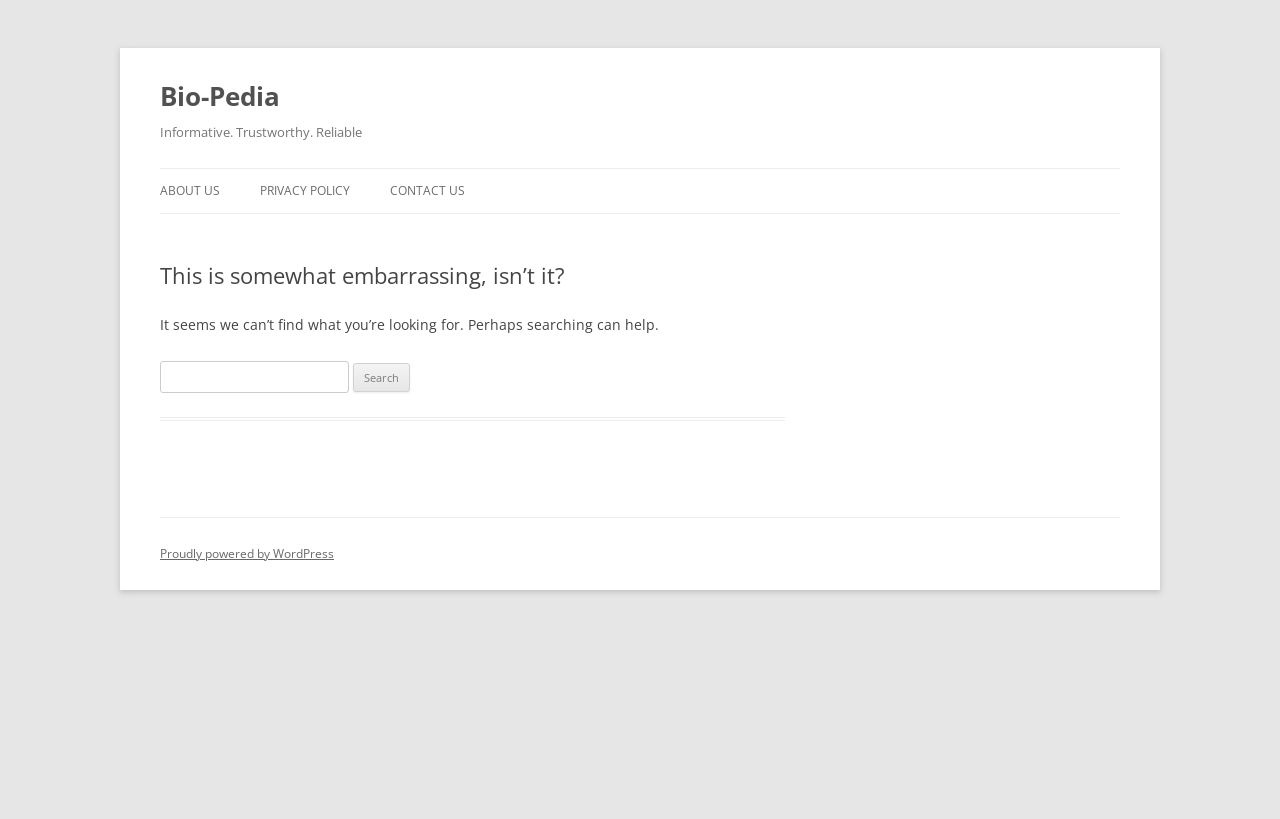Find and provide the bounding box coordinates for the UI element described here: "parent_node: Search for: name="s"". The coordinates should be given as four float numbers between 0 and 1: [left, top, right, bottom].

[0.125, 0.44, 0.273, 0.479]